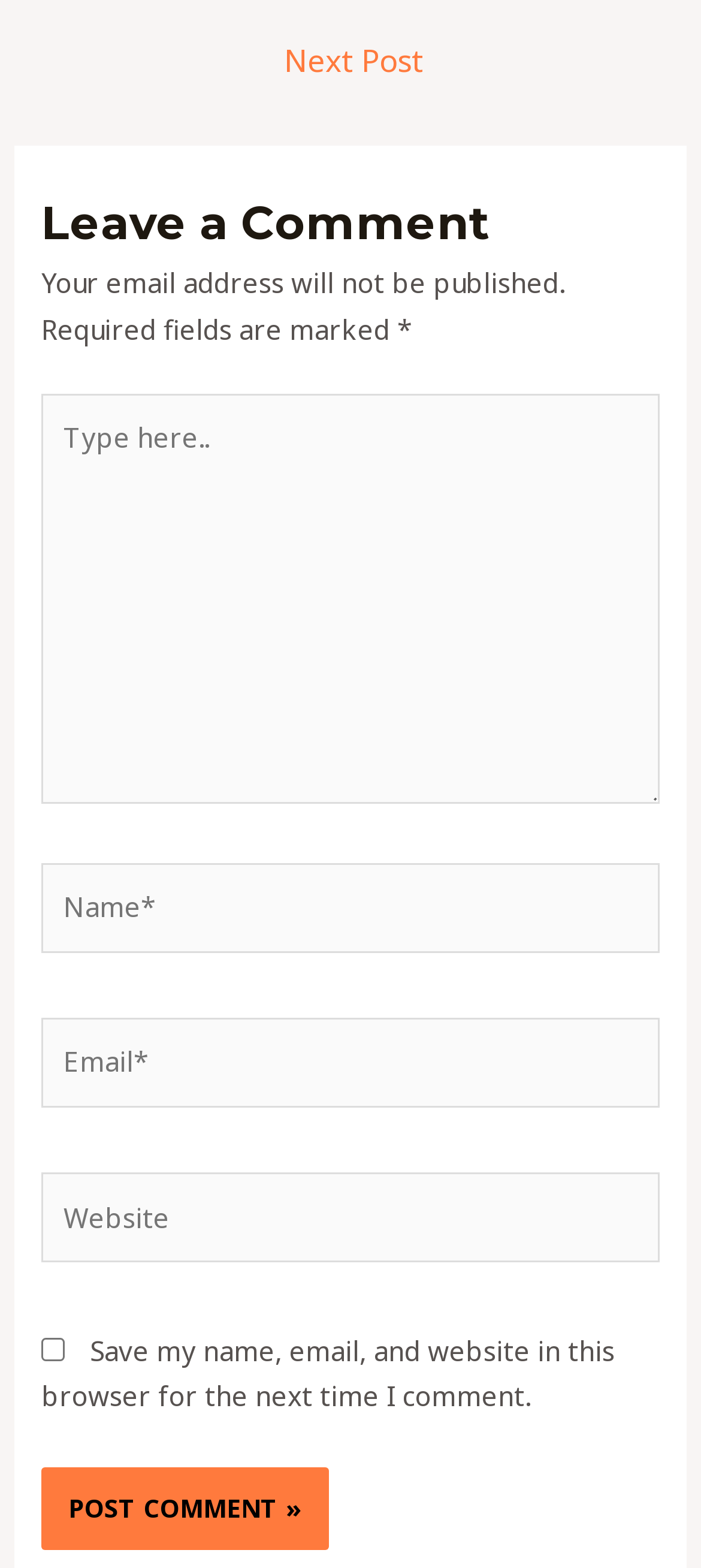How many fields are in the comment form?
Give a detailed and exhaustive answer to the question.

The comment form has four fields: Name, Email, Website, and a checkbox to save comment information. These fields are arranged vertically and are clearly labeled.